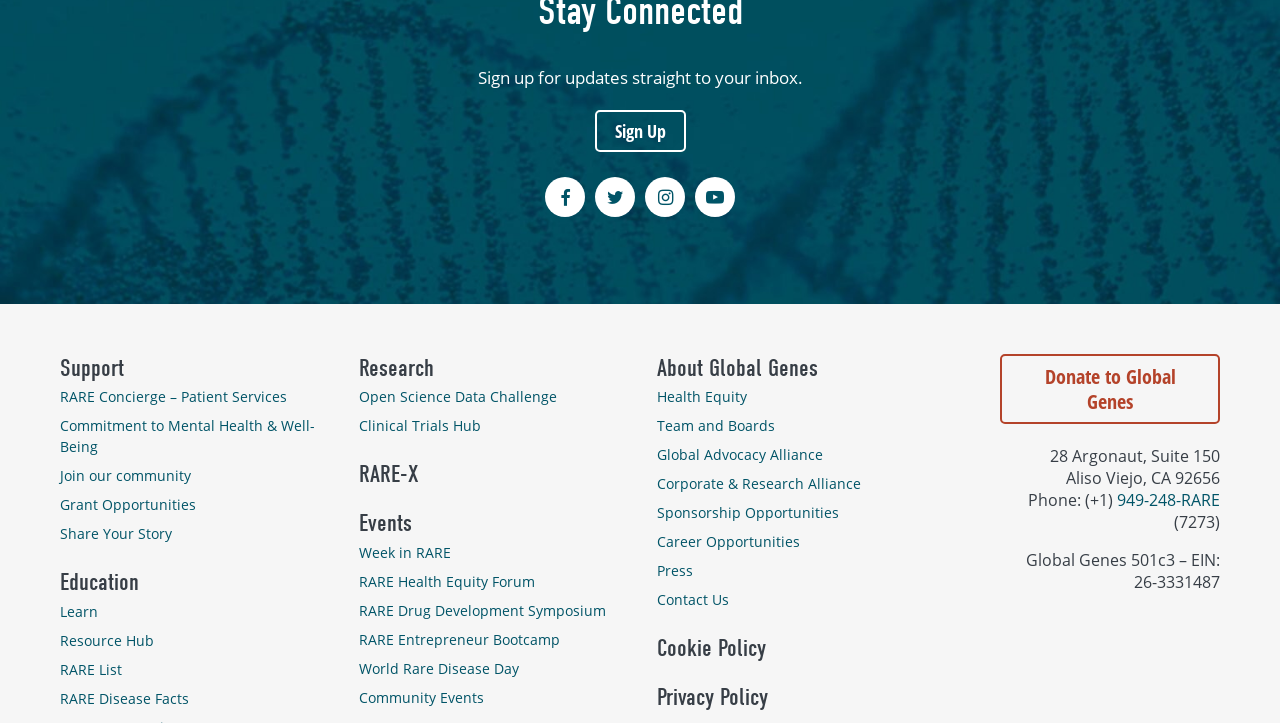Provide your answer in one word or a succinct phrase for the question: 
What is the location of the organization?

Aliso Viejo, CA 92656